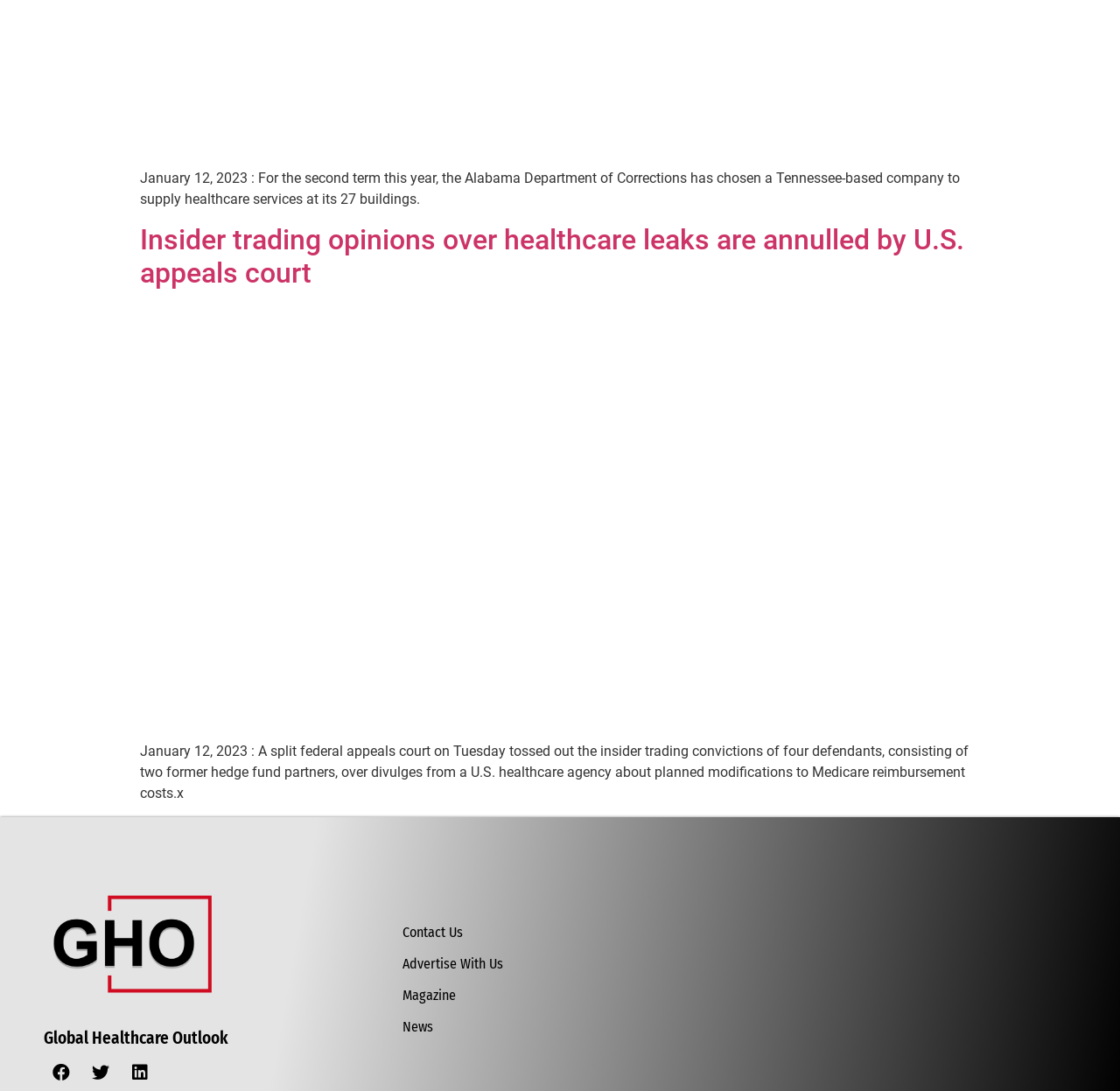How many links are there in the article section?
Please respond to the question with as much detail as possible.

In the article section, there are two link elements with the same text 'Insider trading opinions over healthcare leaks are annulled by U.S. appeals court', one with an image and one without.